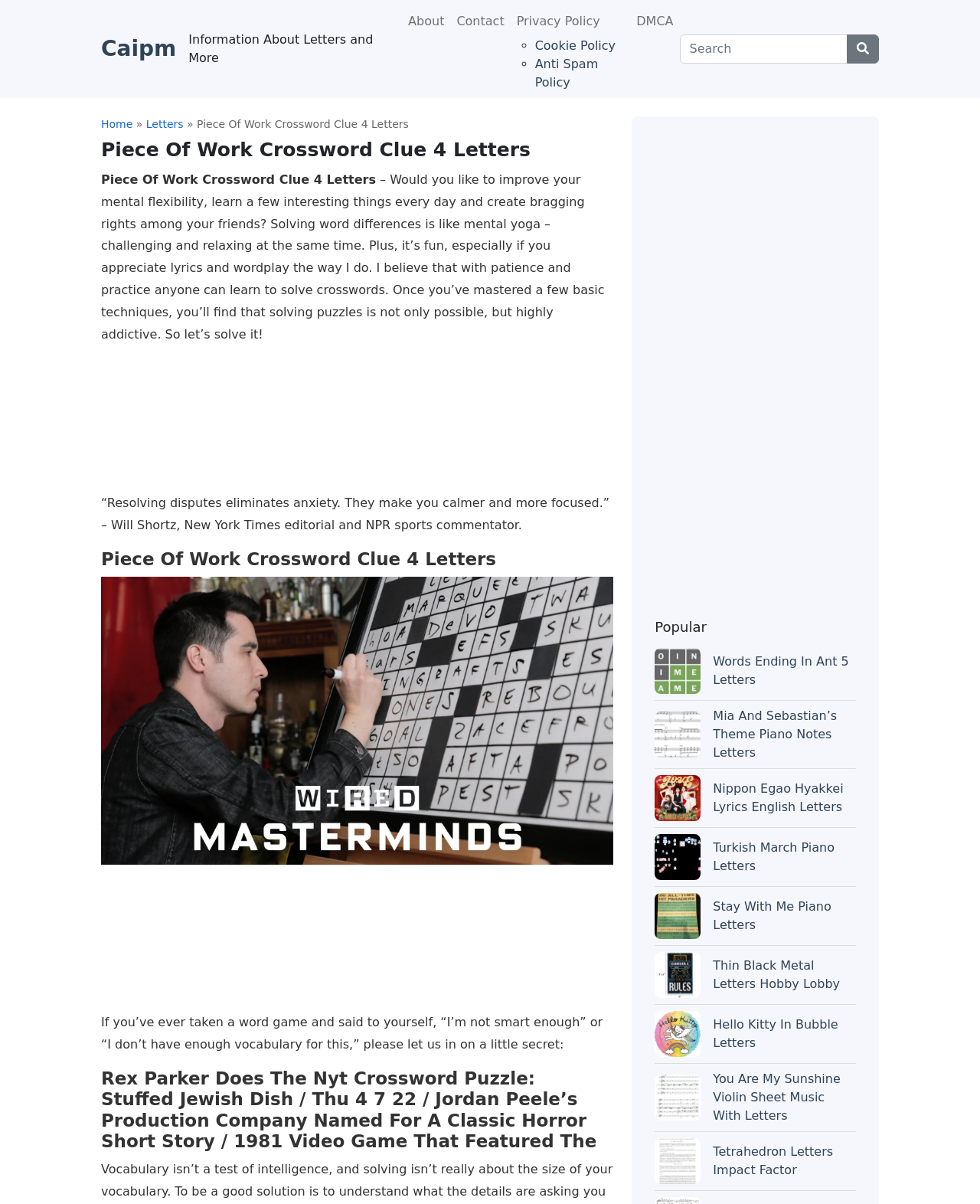Please provide the bounding box coordinate of the region that matches the element description: Cookie Policy Anti Spam Policy. Coordinates should be in the format (top-left x, top-left y, bottom-right x, bottom-right y) and all values should be between 0 and 1.

[0.521, 0.031, 0.643, 0.076]